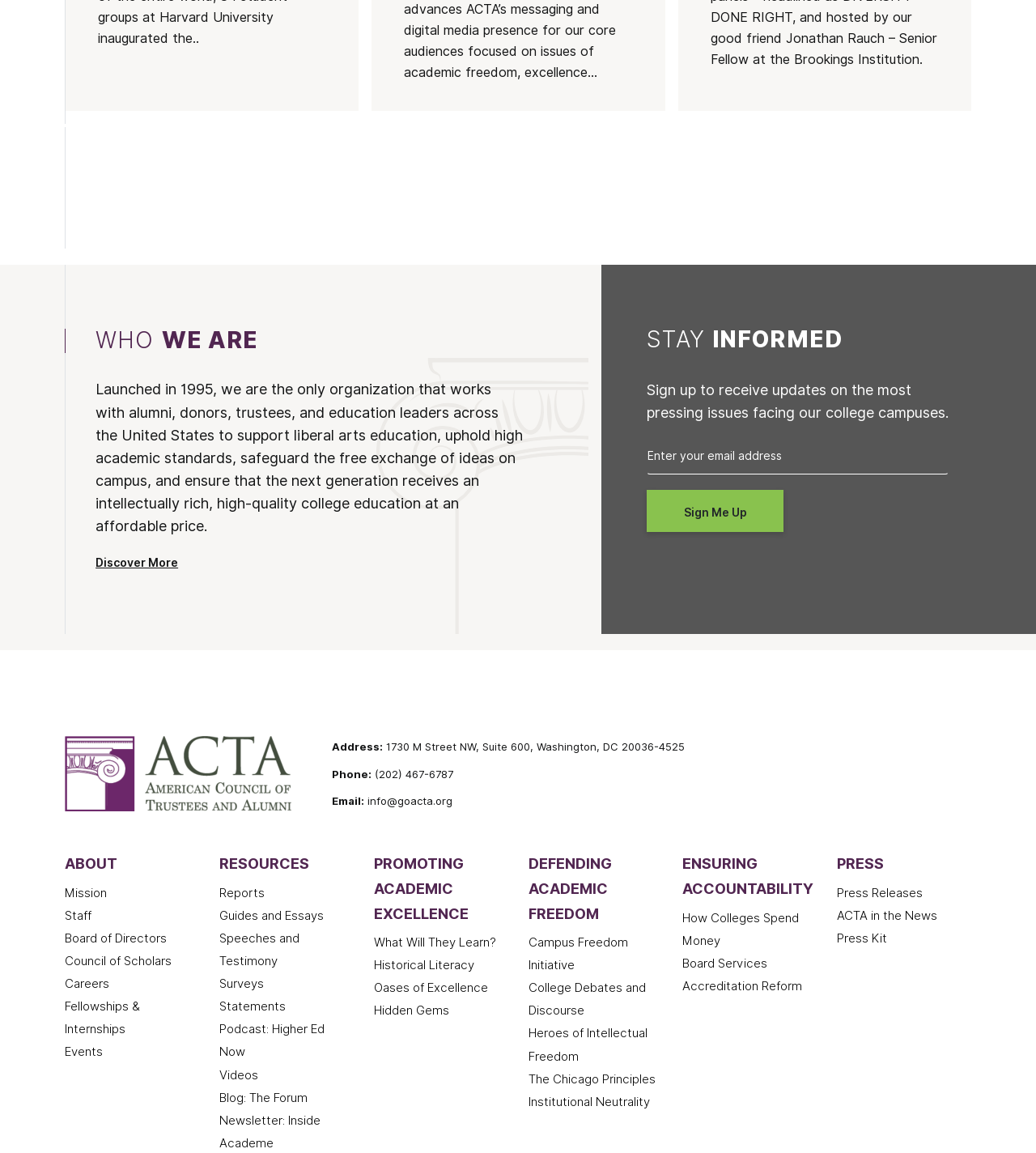Locate the bounding box coordinates of the clickable region necessary to complete the following instruction: "Read the blog". Provide the coordinates in the format of four float numbers between 0 and 1, i.e., [left, top, right, bottom].

[0.211, 0.946, 0.297, 0.958]